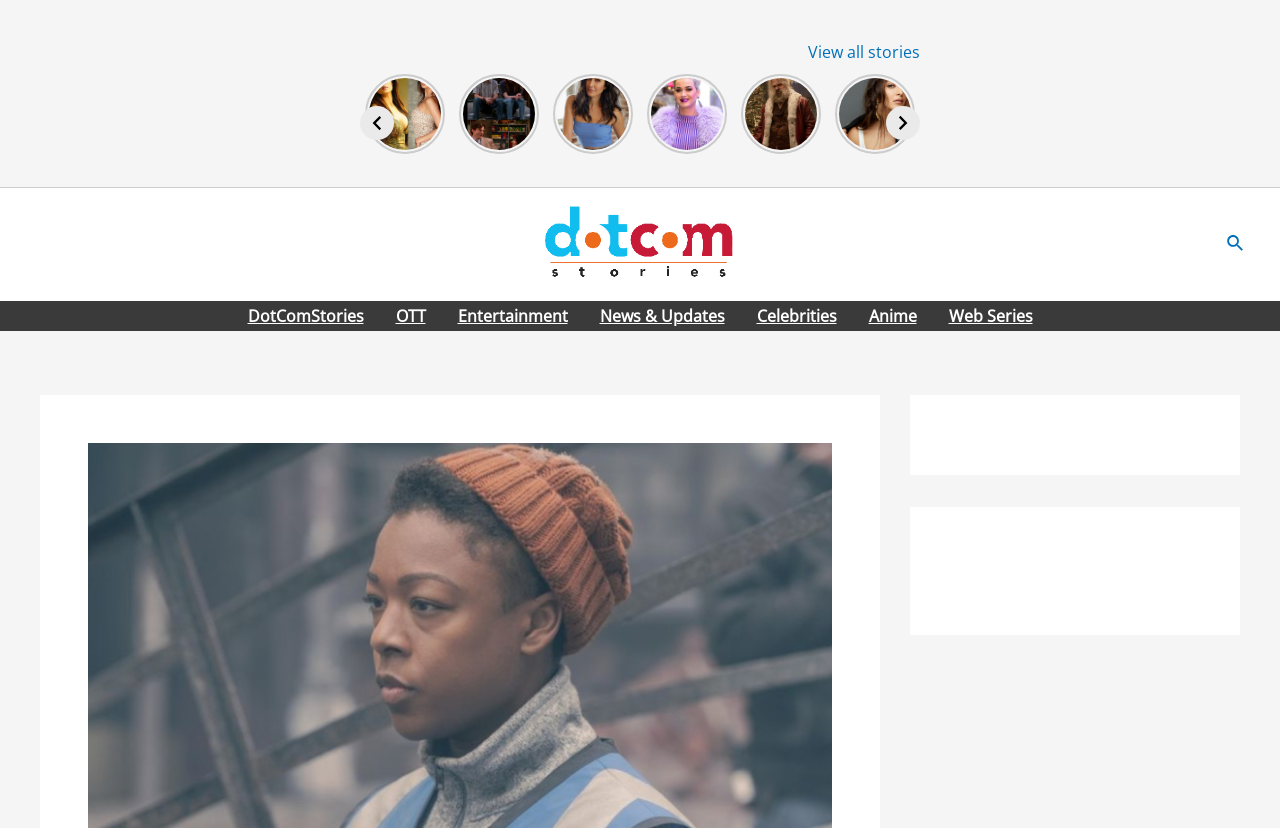Locate the bounding box coordinates of the clickable area needed to fulfill the instruction: "Click on the link to read about Palak Tiwari's Bollywood debut".

[0.285, 0.089, 0.348, 0.186]